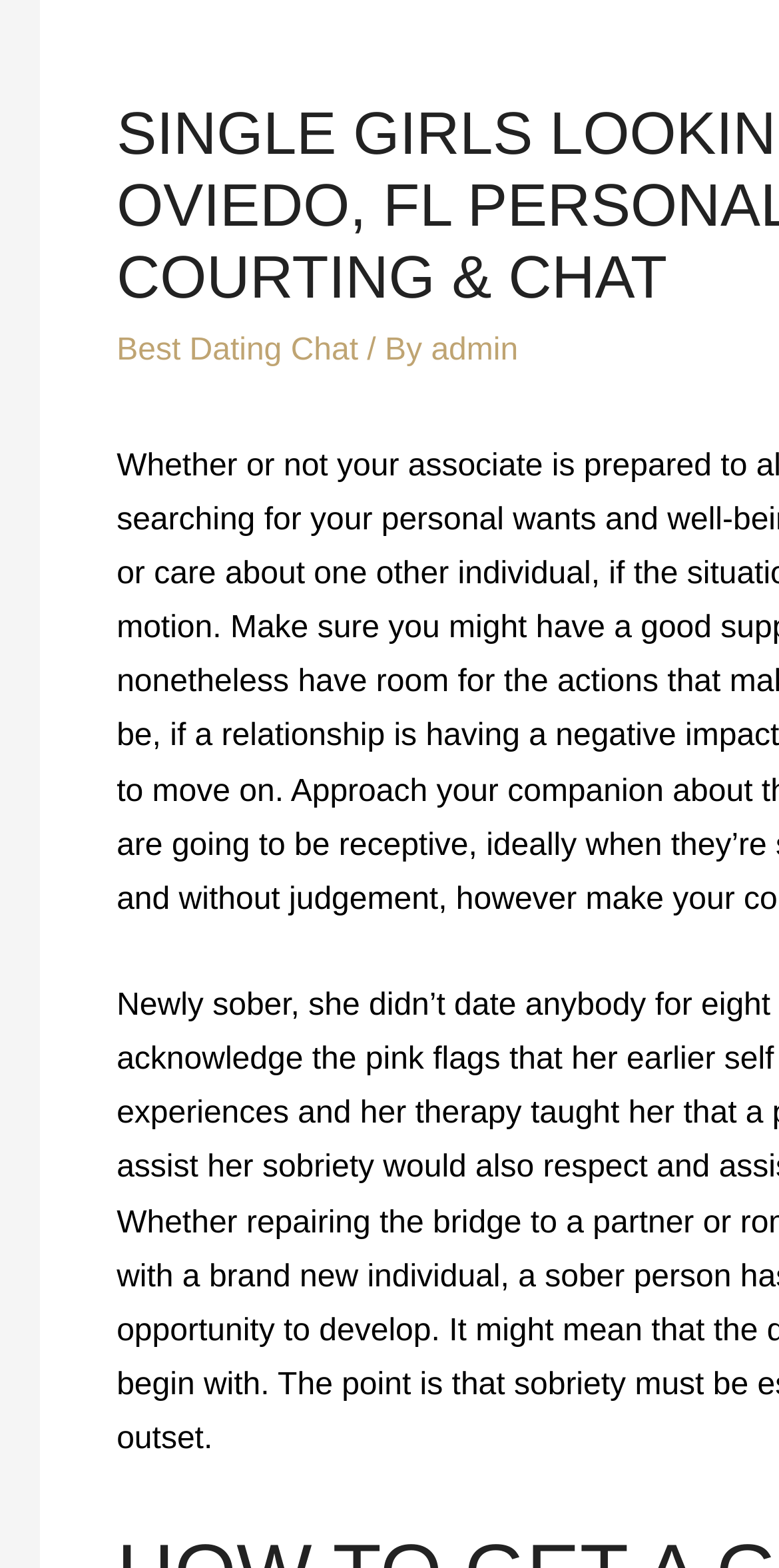Predict the bounding box of the UI element based on the description: "admin". The coordinates should be four float numbers between 0 and 1, formatted as [left, top, right, bottom].

[0.553, 0.213, 0.665, 0.235]